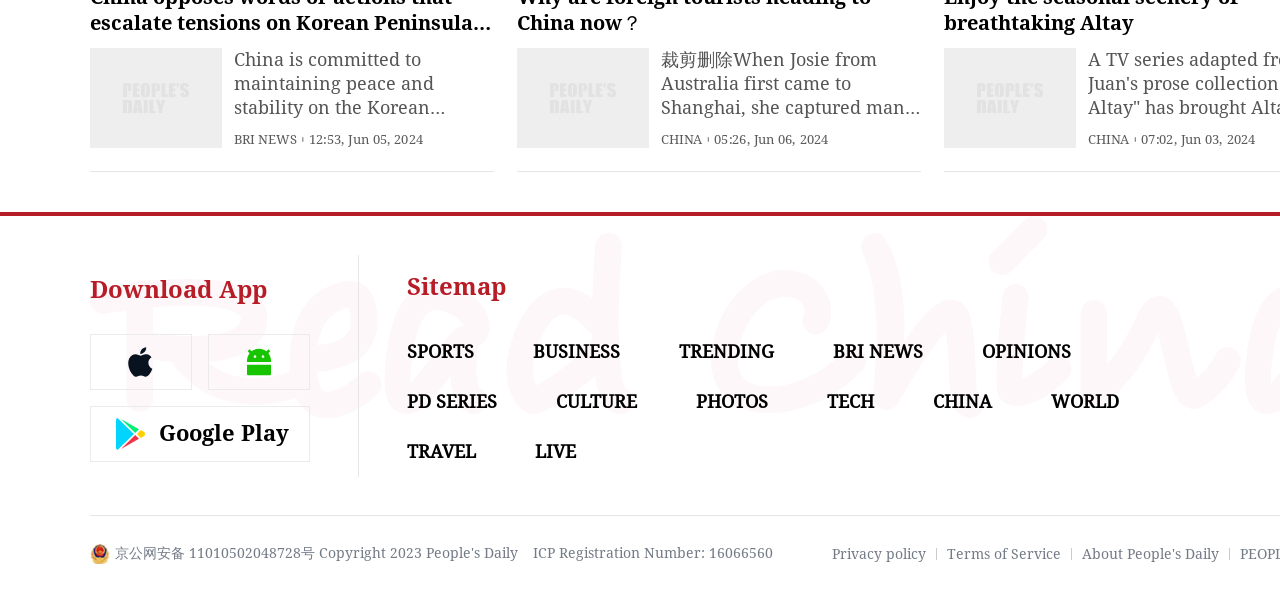Please locate the bounding box coordinates of the element that should be clicked to achieve the given instruction: "Visit the homepage of People's Daily English language App".

[0.07, 0.56, 0.15, 0.654]